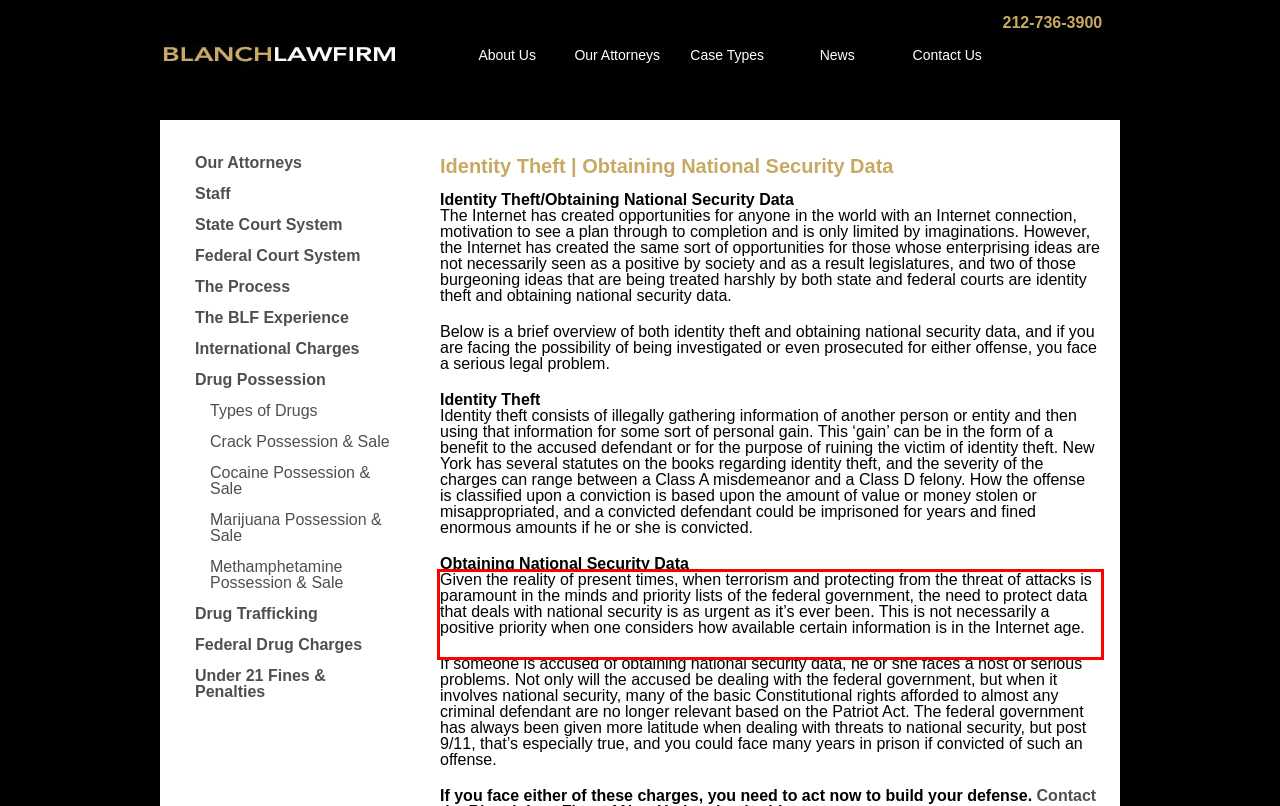The screenshot provided shows a webpage with a red bounding box. Apply OCR to the text within this red bounding box and provide the extracted content.

Given the reality of present times, when terrorism and protecting from the threat of attacks is paramount in the minds and priority lists of the federal government, the need to protect data that deals with national security is as urgent as it’s ever been. This is not necessarily a positive priority when one considers how available certain information is in the Internet age.